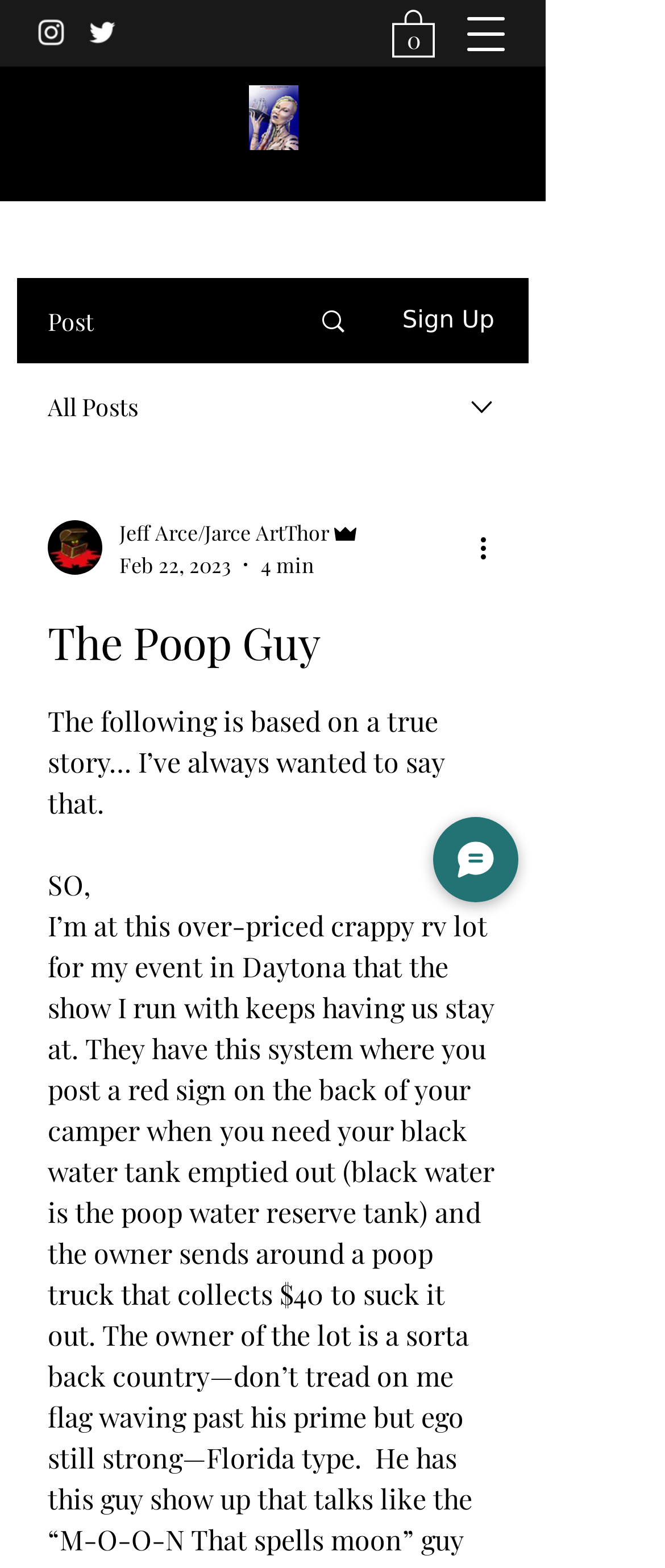Answer the following query concisely with a single word or phrase:
What is the position of the 'Post' button?

Top-left